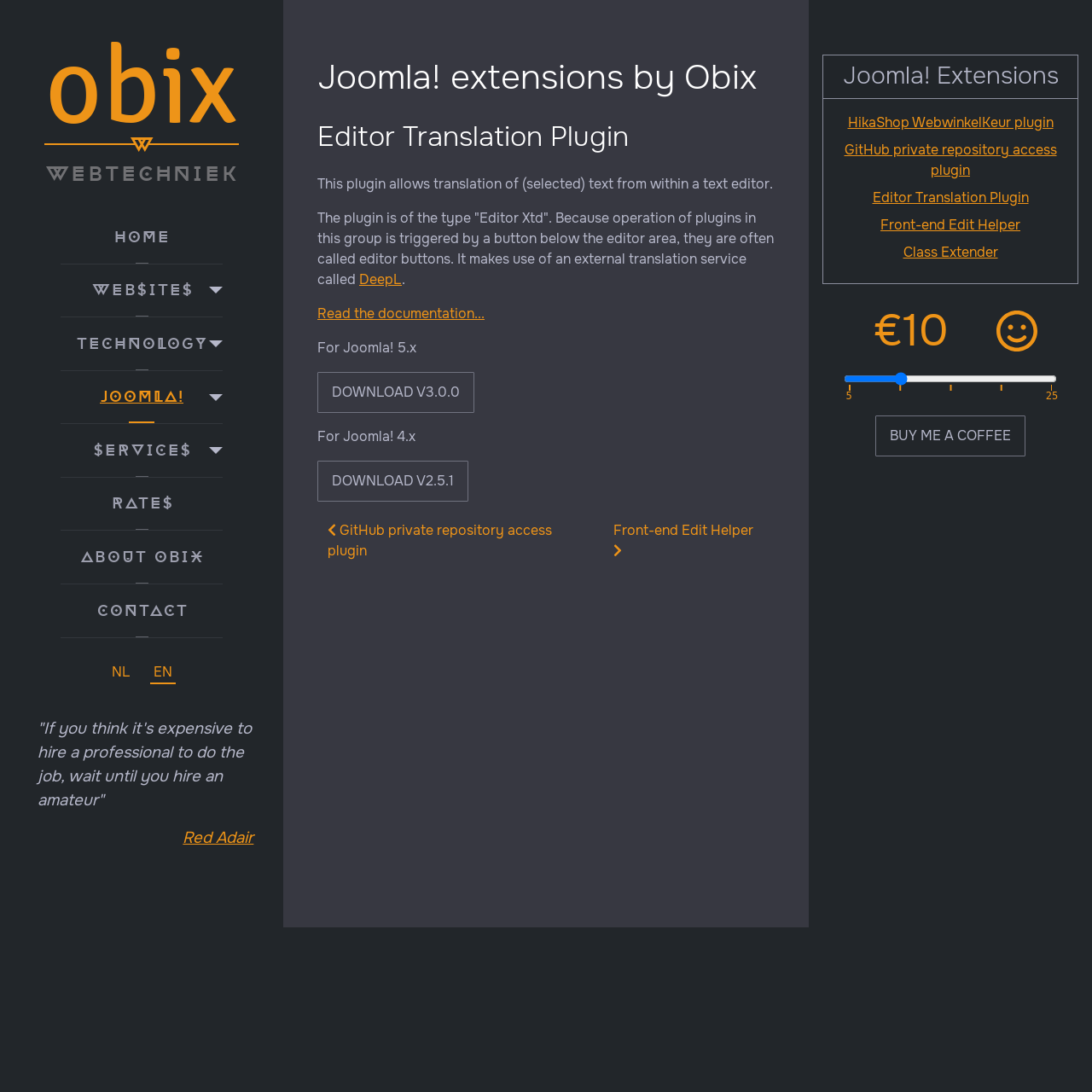What is the main title displayed on this webpage?

Joomla! extensions by Obix